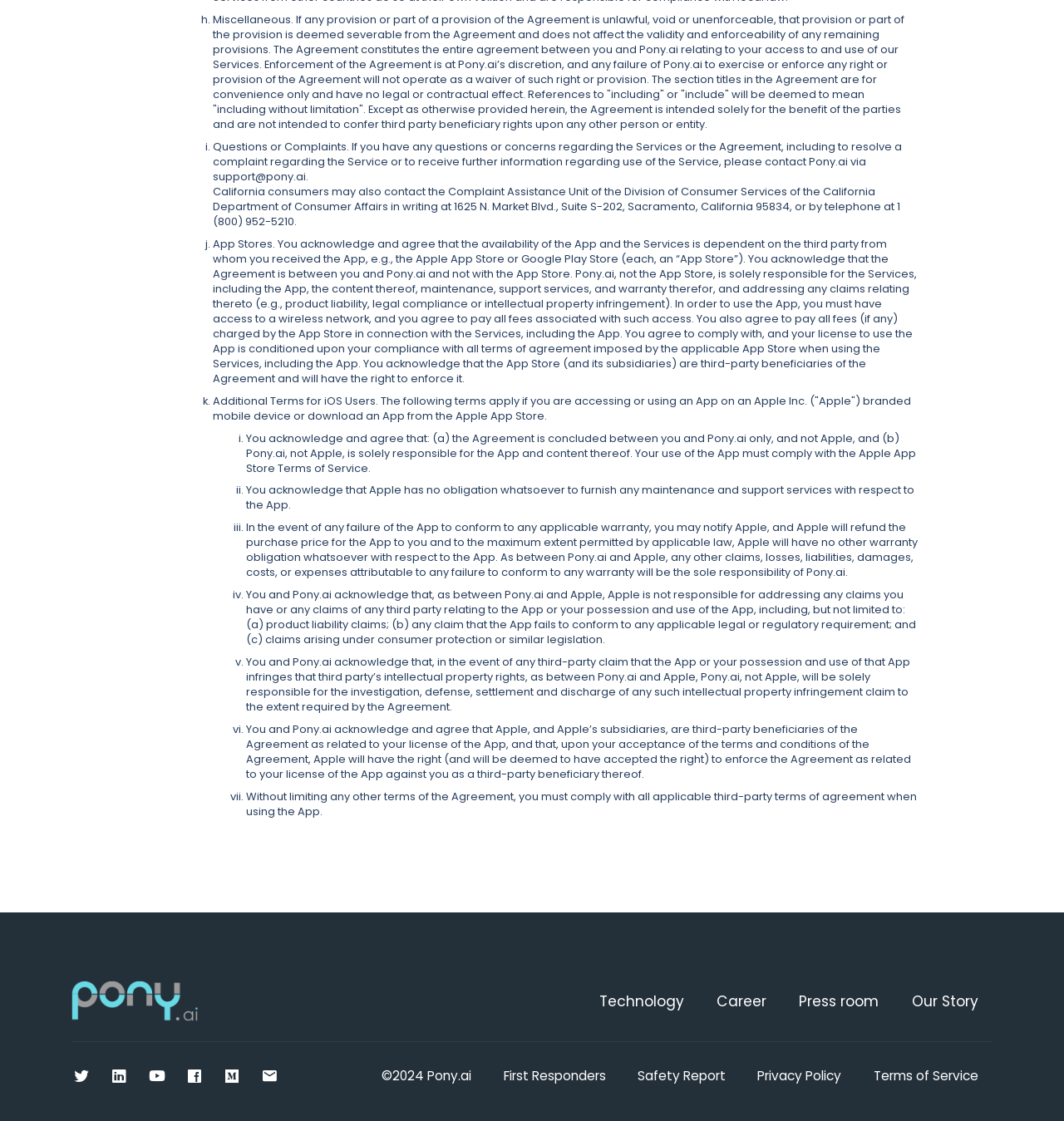What is the copyright year of Pony.ai's website?
Can you provide a detailed and comprehensive answer to the question?

The copyright year of Pony.ai's website is 2024, as stated at the bottom of the webpage.